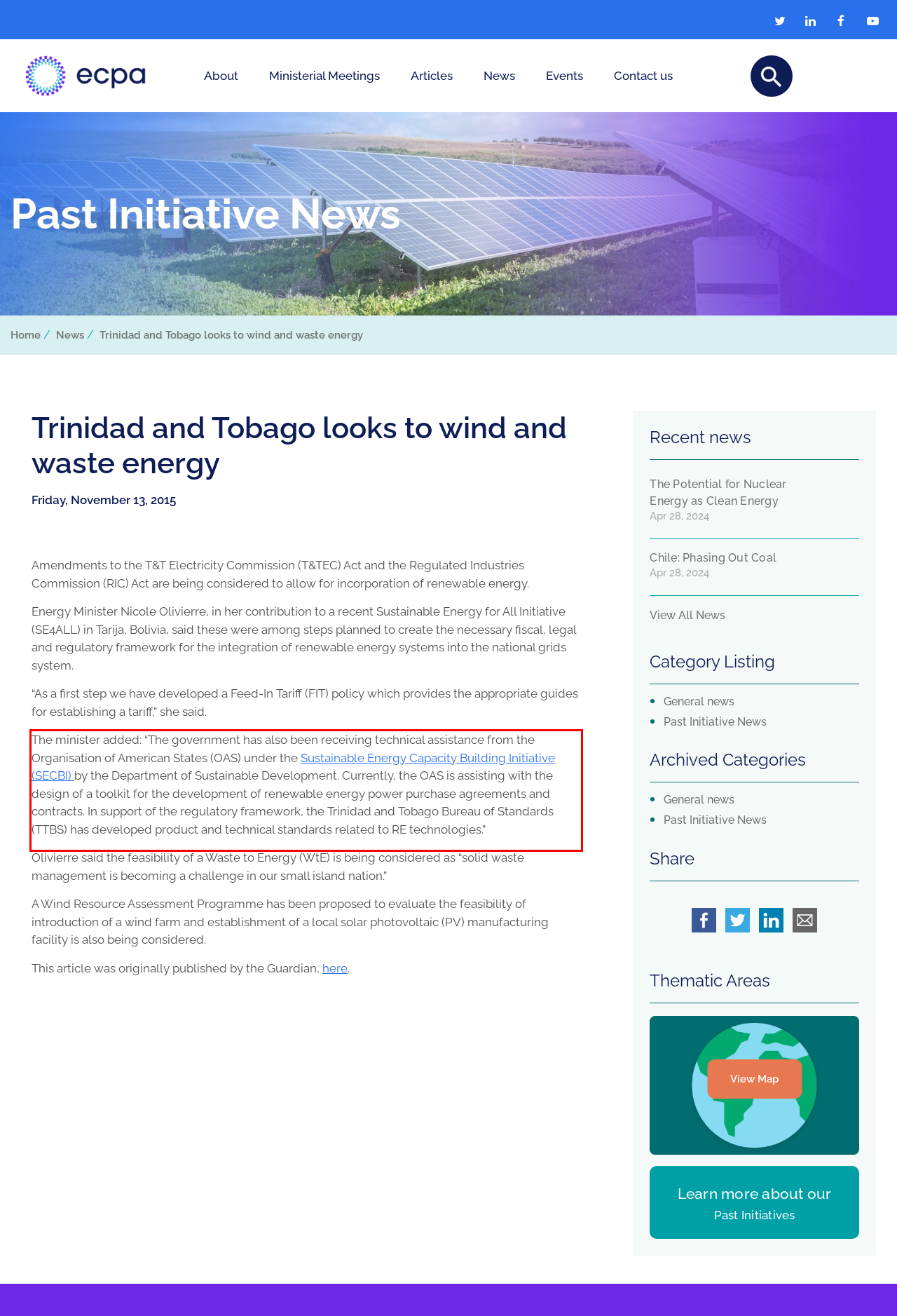Please examine the webpage screenshot and extract the text within the red bounding box using OCR.

The minister added: “The government has also been receiving technical assistance from the Organisation of American States (OAS) under the Sustainable Energy Capacity Building Initiative (SECBI) by the Department of Sustainable Development. Currently, the OAS is assisting with the design of a toolkit for the development of renewable energy power purchase agreements and contracts. In support of the regulatory framework, the Trinidad and Tobago Bureau of Standards (TTBS) has developed product and technical standards related to RE technologies.”